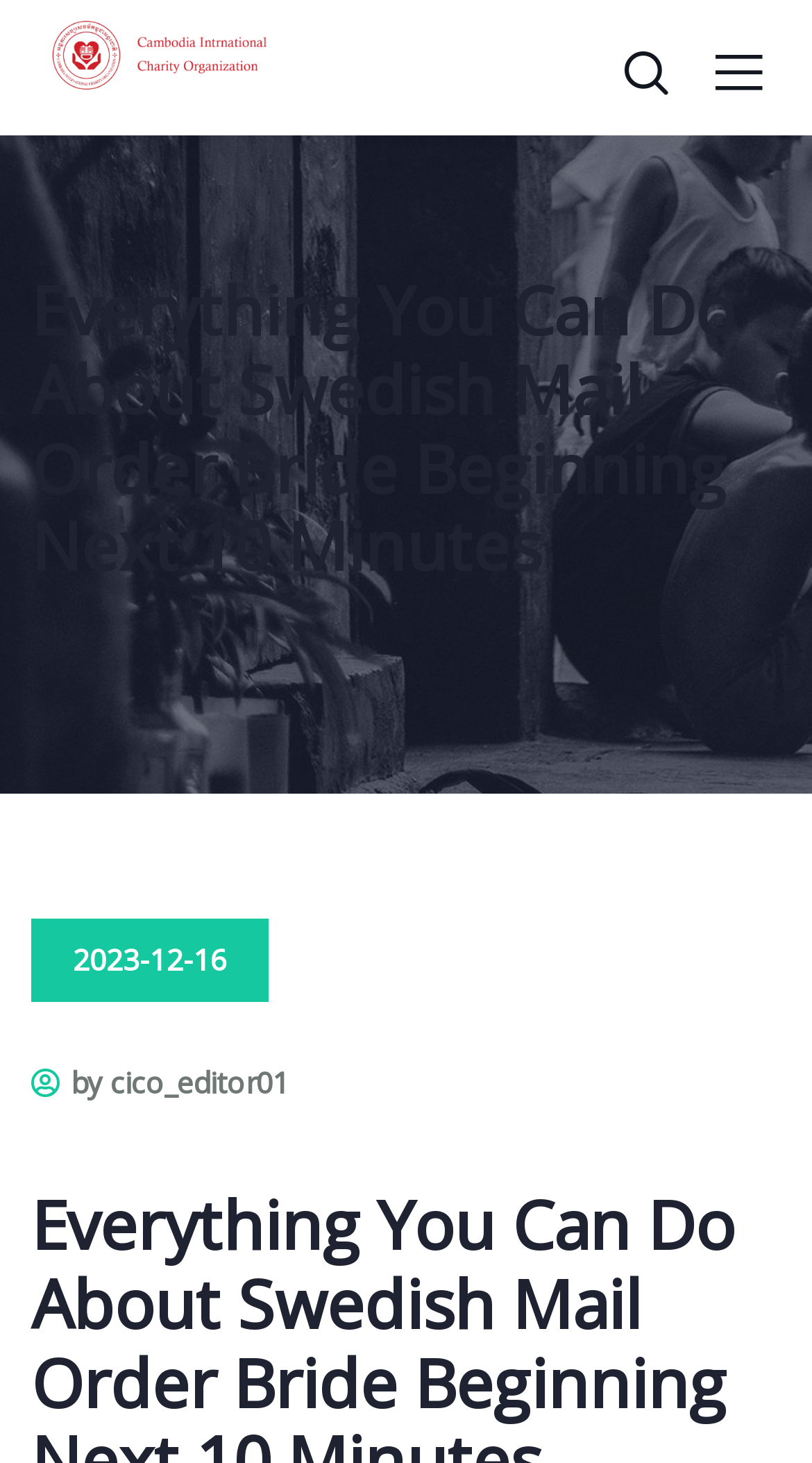What is the category of the article?
Please ensure your answer to the question is detailed and covers all necessary aspects.

I found the category of the article by looking at the main heading of the webpage, which contains the category 'Swedish Mail Order Bride'.